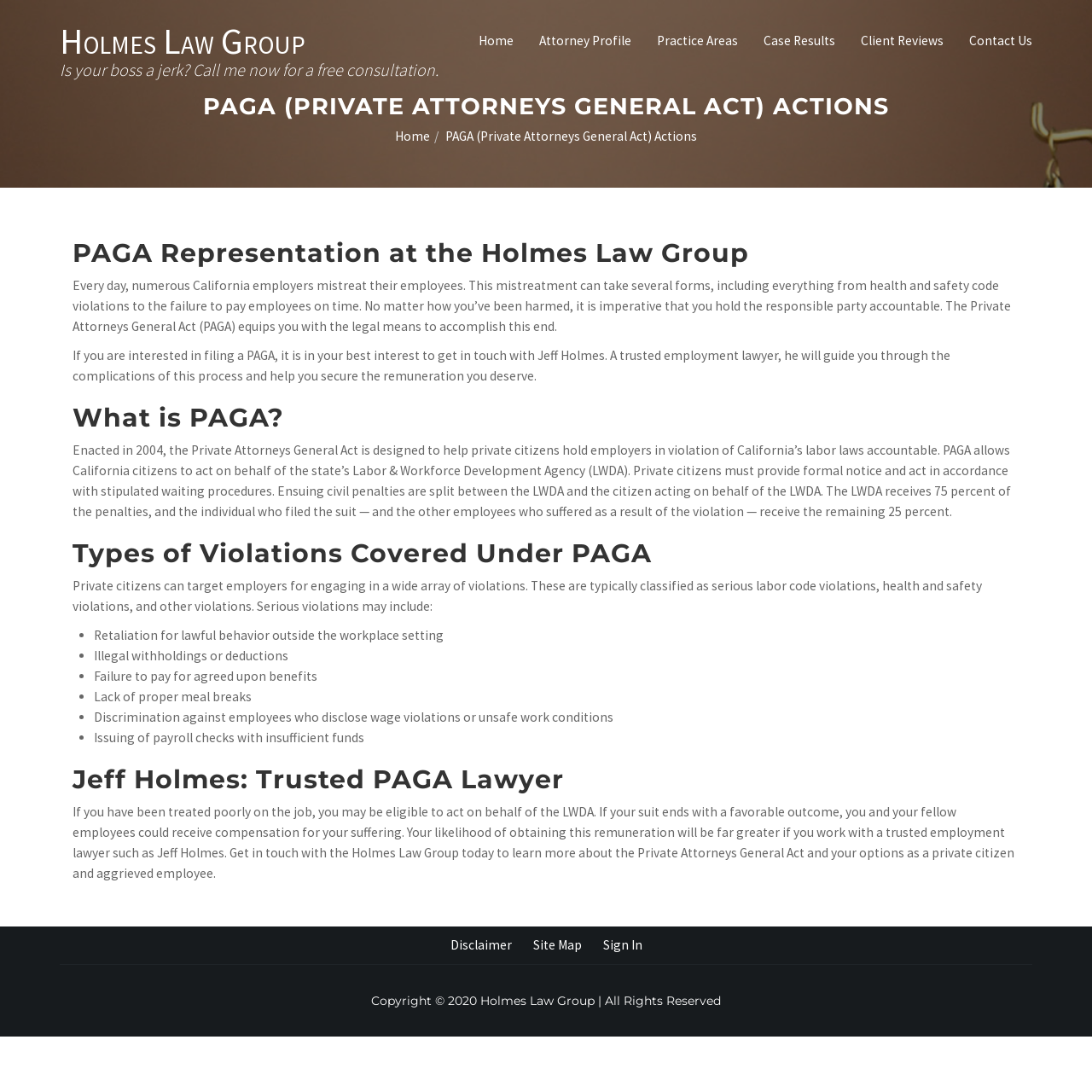Could you determine the bounding box coordinates of the clickable element to complete the instruction: "Contact Jeff Holmes for a free consultation"? Provide the coordinates as four float numbers between 0 and 1, i.e., [left, top, right, bottom].

[0.055, 0.016, 0.402, 0.073]